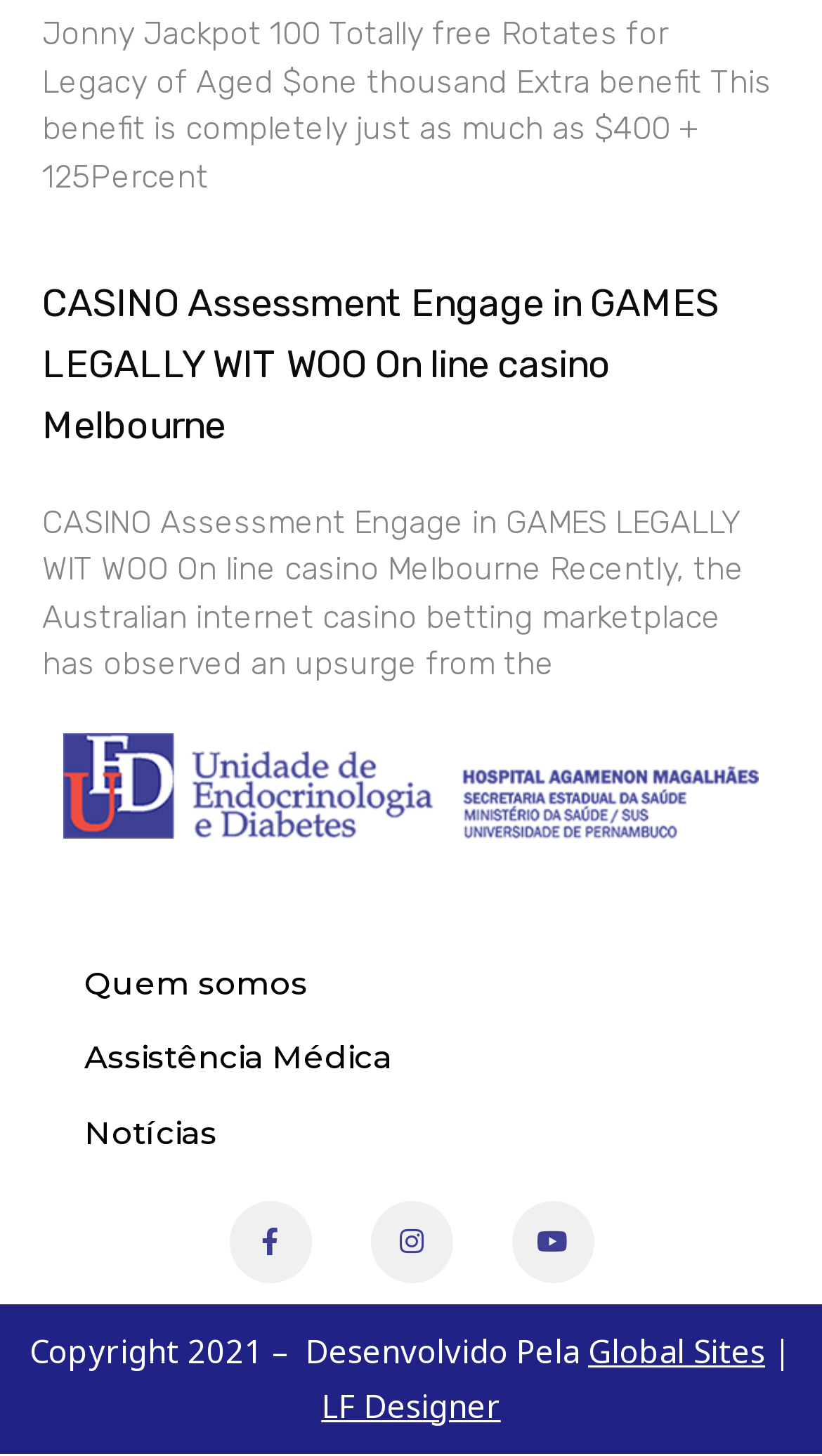Please find and report the bounding box coordinates of the element to click in order to perform the following action: "Check the news". The coordinates should be expressed as four float numbers between 0 and 1, in the format [left, top, right, bottom].

[0.103, 0.759, 0.897, 0.796]